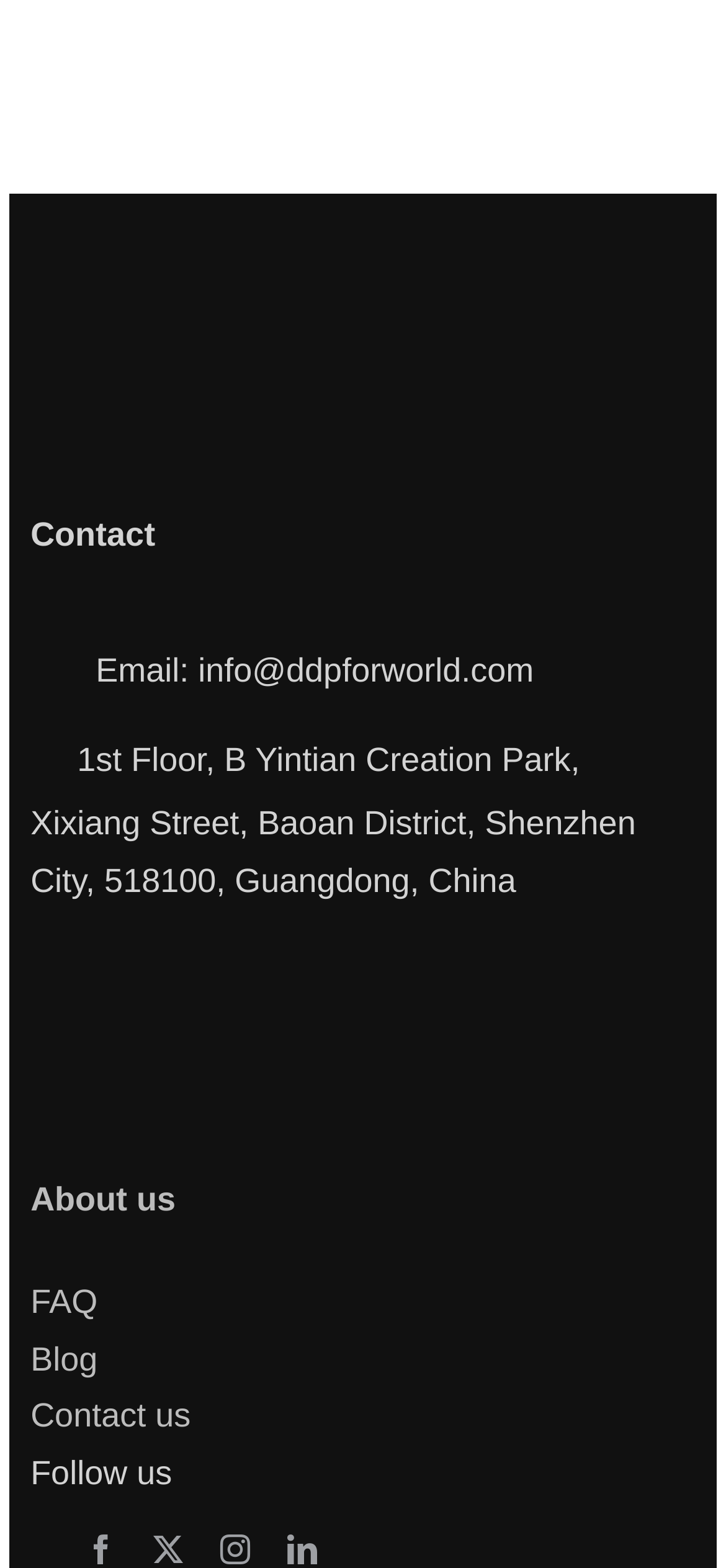Determine the bounding box coordinates for the UI element with the following description: "aria-label="twitter" title="X"". The coordinates should be four float numbers between 0 and 1, represented as [left, top, right, bottom].

[0.211, 0.979, 0.252, 0.998]